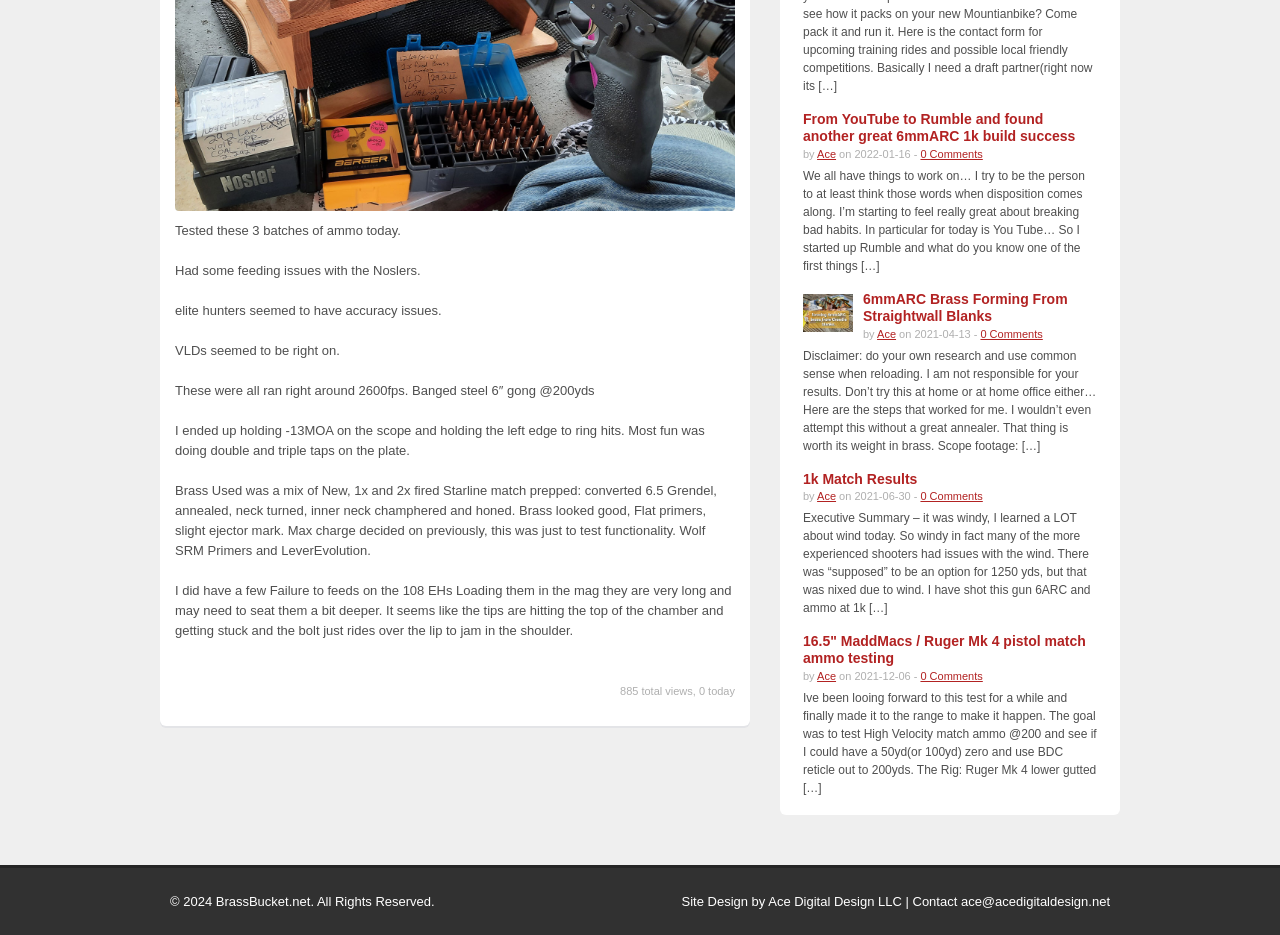Given the element description "0 Comments", identify the bounding box of the corresponding UI element.

[0.719, 0.717, 0.768, 0.729]